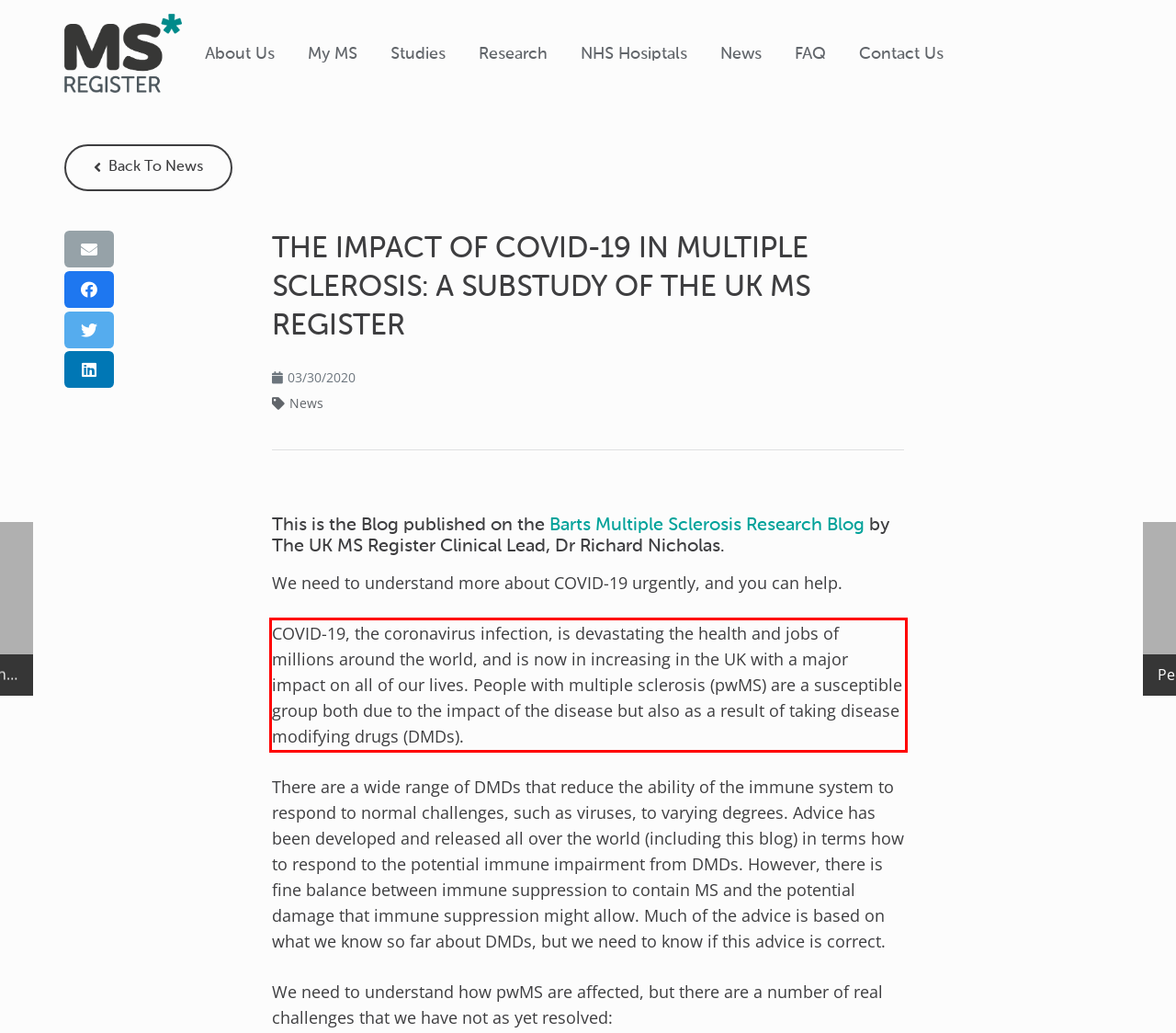Observe the screenshot of the webpage, locate the red bounding box, and extract the text content within it.

COVID-19, the coronavirus infection, is devastating the health and jobs of millions around the world, and is now in increasing in the UK with a major impact on all of our lives. People with multiple sclerosis (pwMS) are a susceptible group both due to the impact of the disease but also as a result of taking disease modifying drugs (DMDs).